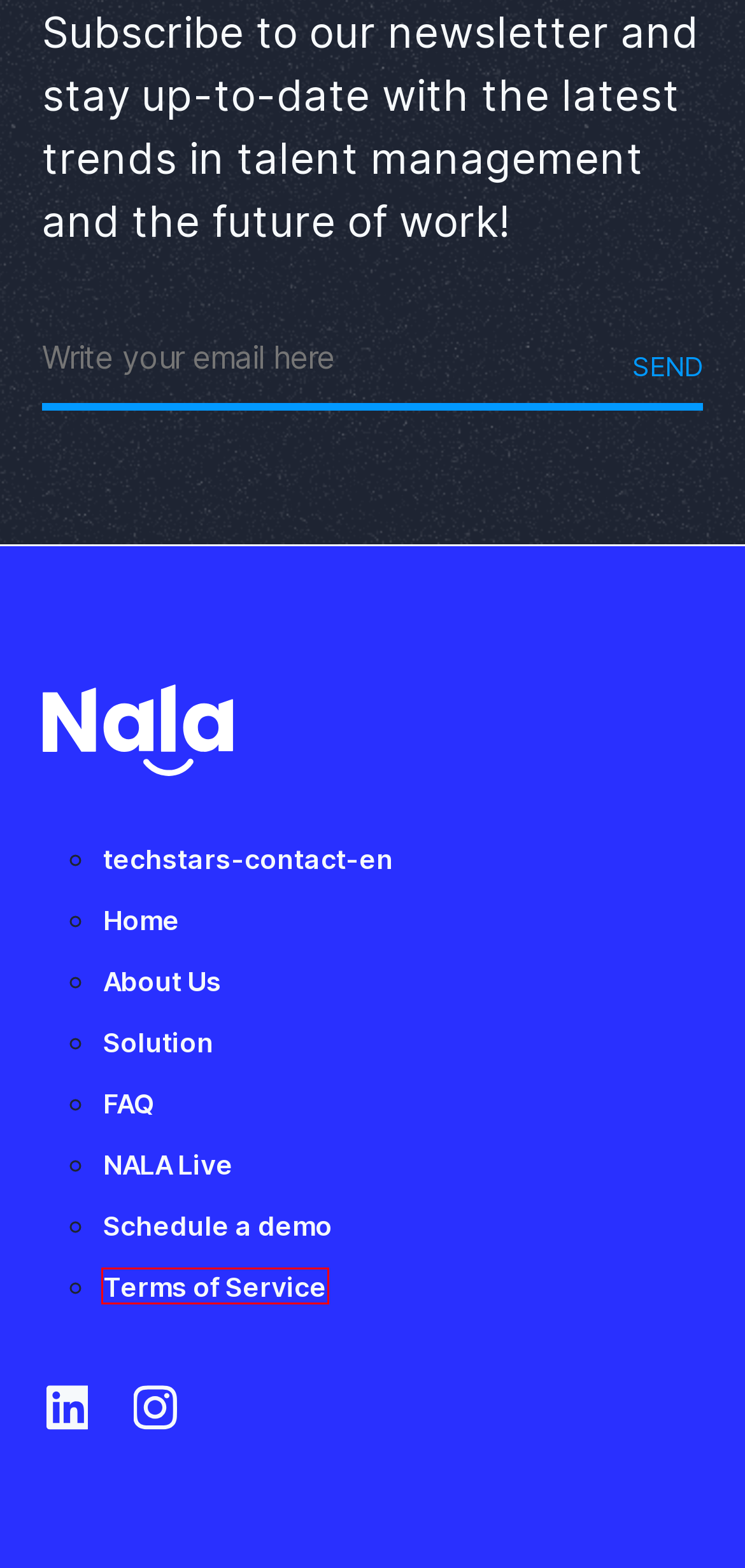Review the webpage screenshot and focus on the UI element within the red bounding box. Select the best-matching webpage description for the new webpage that follows after clicking the highlighted element. Here are the candidates:
A. NALA
B. NALA Live - NALA
C. Nala
D. techstars-contact-en - NALA
E. Schedule a demo - NALA
F. Terms of Service - NALA
G. About Us - NALA
H. FAQ - NALA

F